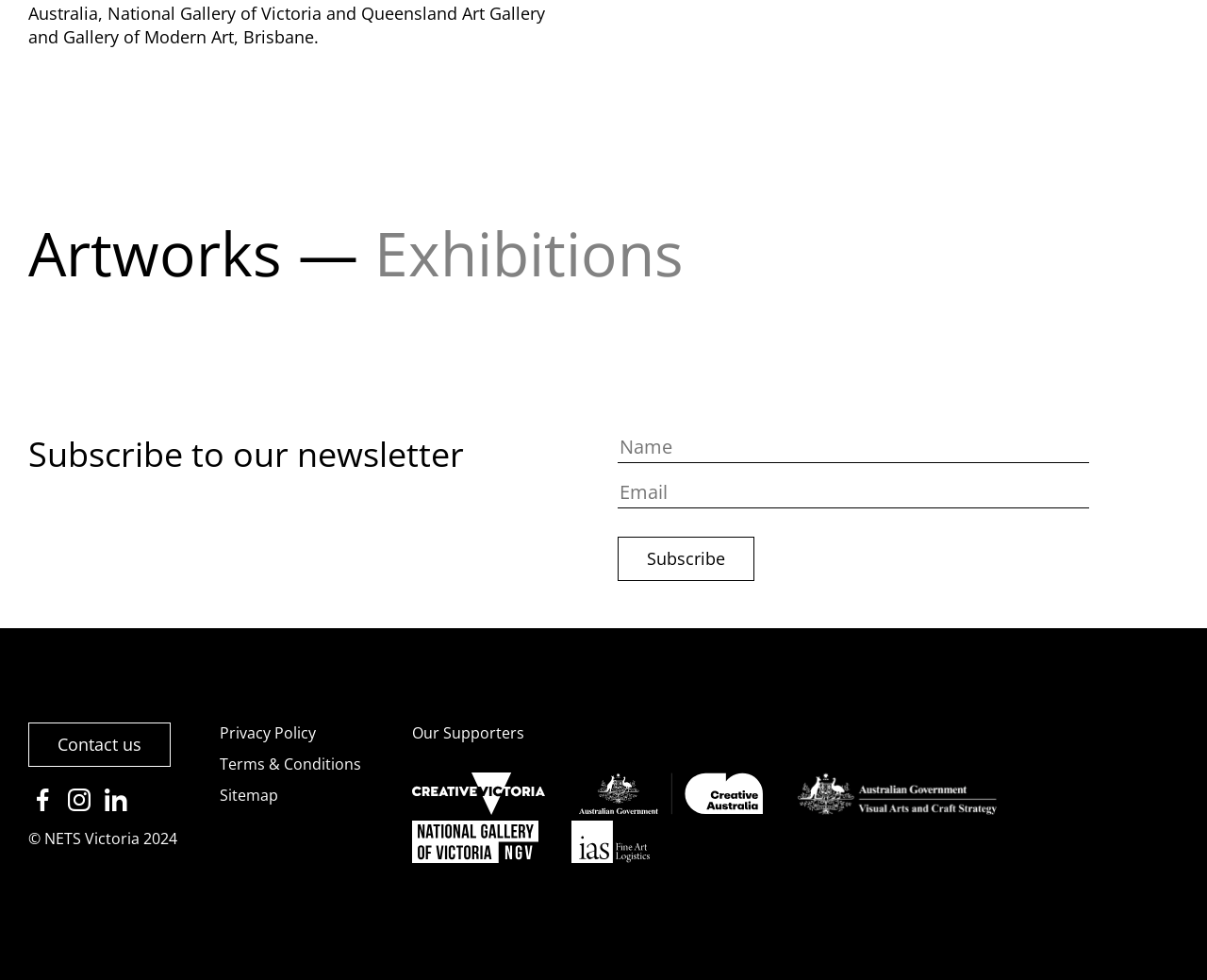Identify and provide the bounding box coordinates of the UI element described: "name="input_1" placeholder="Email"". The coordinates should be formatted as [left, top, right, bottom], with each number being a float between 0 and 1.

[0.512, 0.487, 0.902, 0.519]